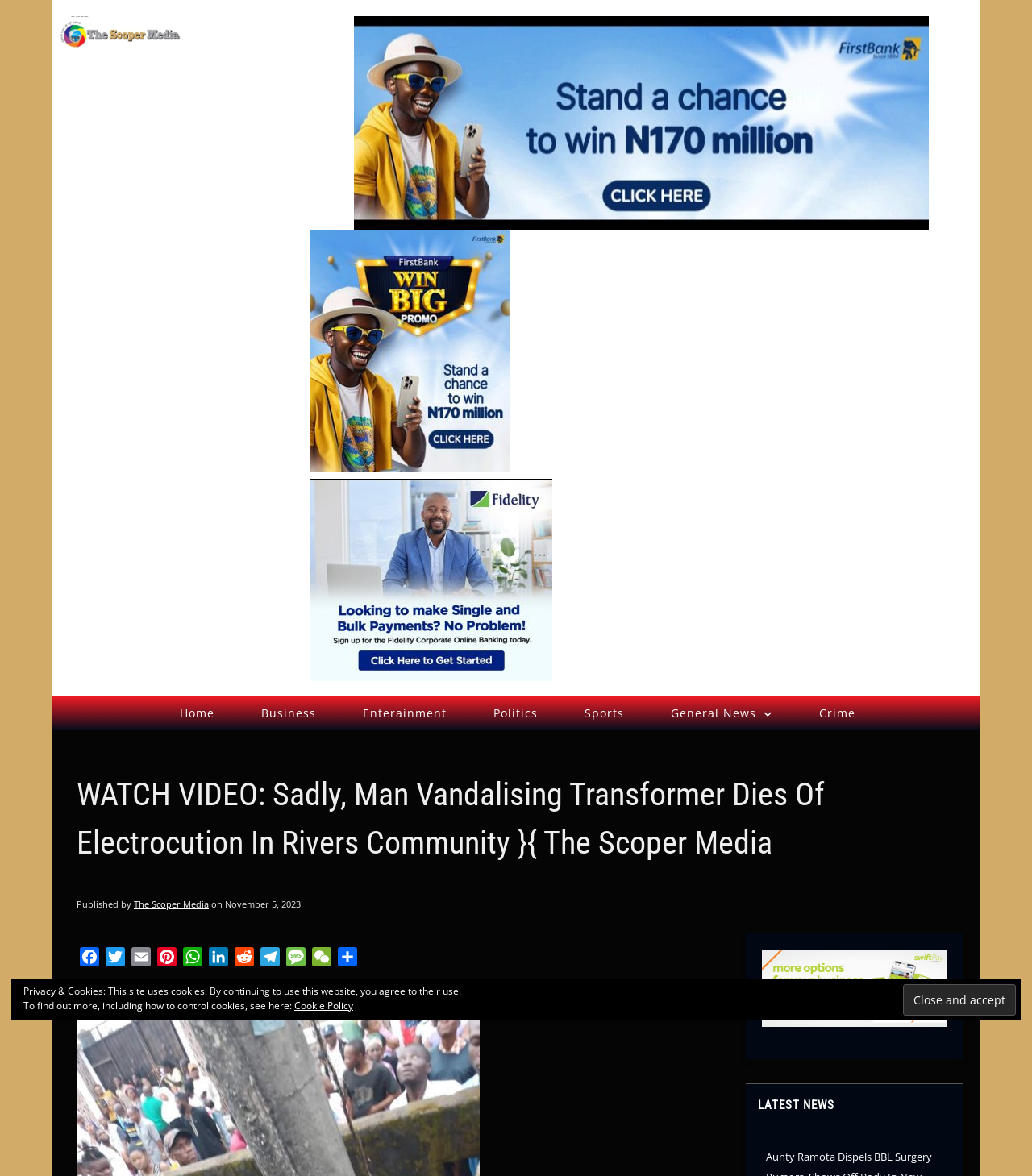Extract the primary headline from the webpage and present its text.

WATCH VIDEO: Sadly, Man Vandalising Transformer Dies Of Electrocution In Rivers Community }{ The Scoper Media 